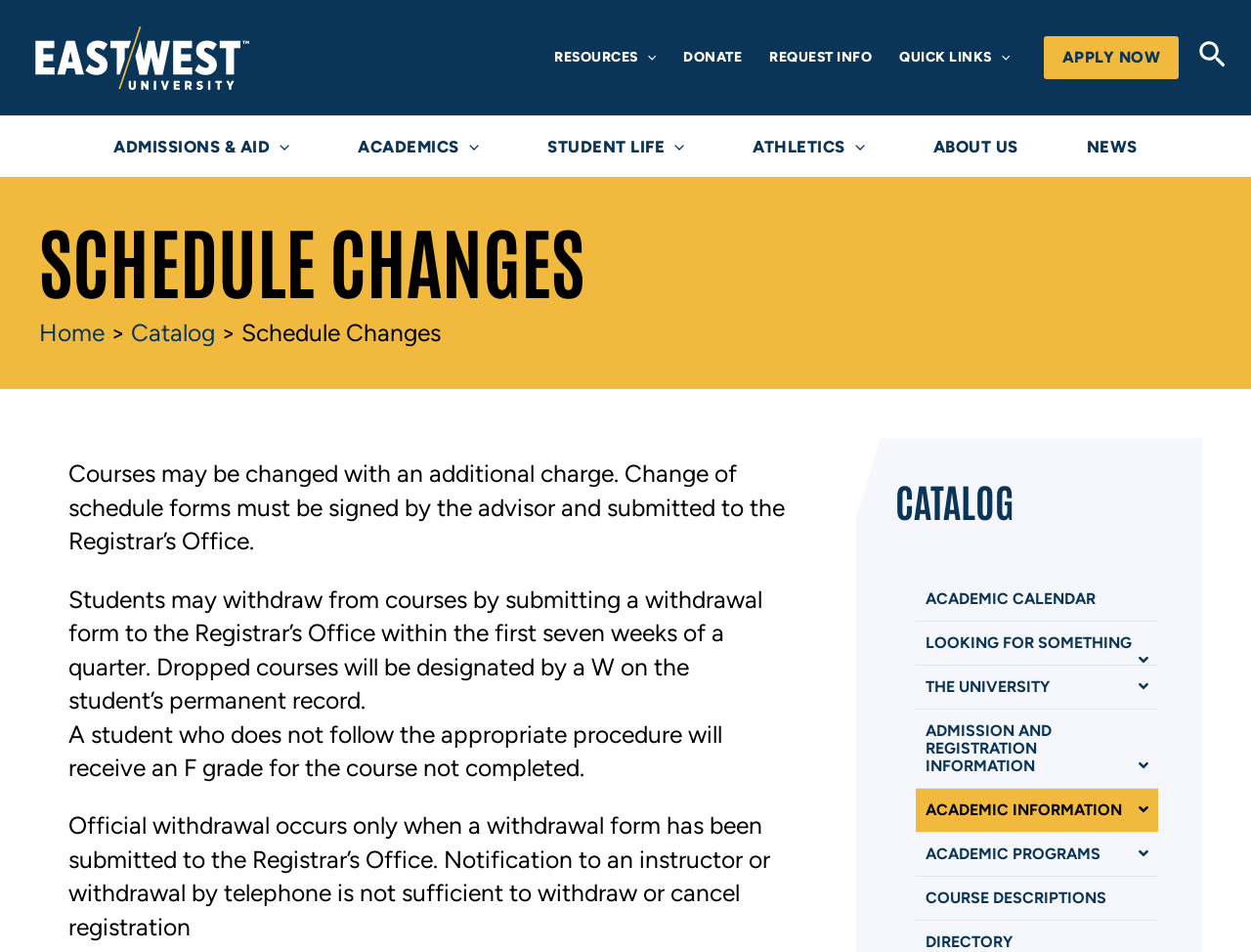Indicate the bounding box coordinates of the element that needs to be clicked to satisfy the following instruction: "View January 2021". The coordinates should be four float numbers between 0 and 1, i.e., [left, top, right, bottom].

None